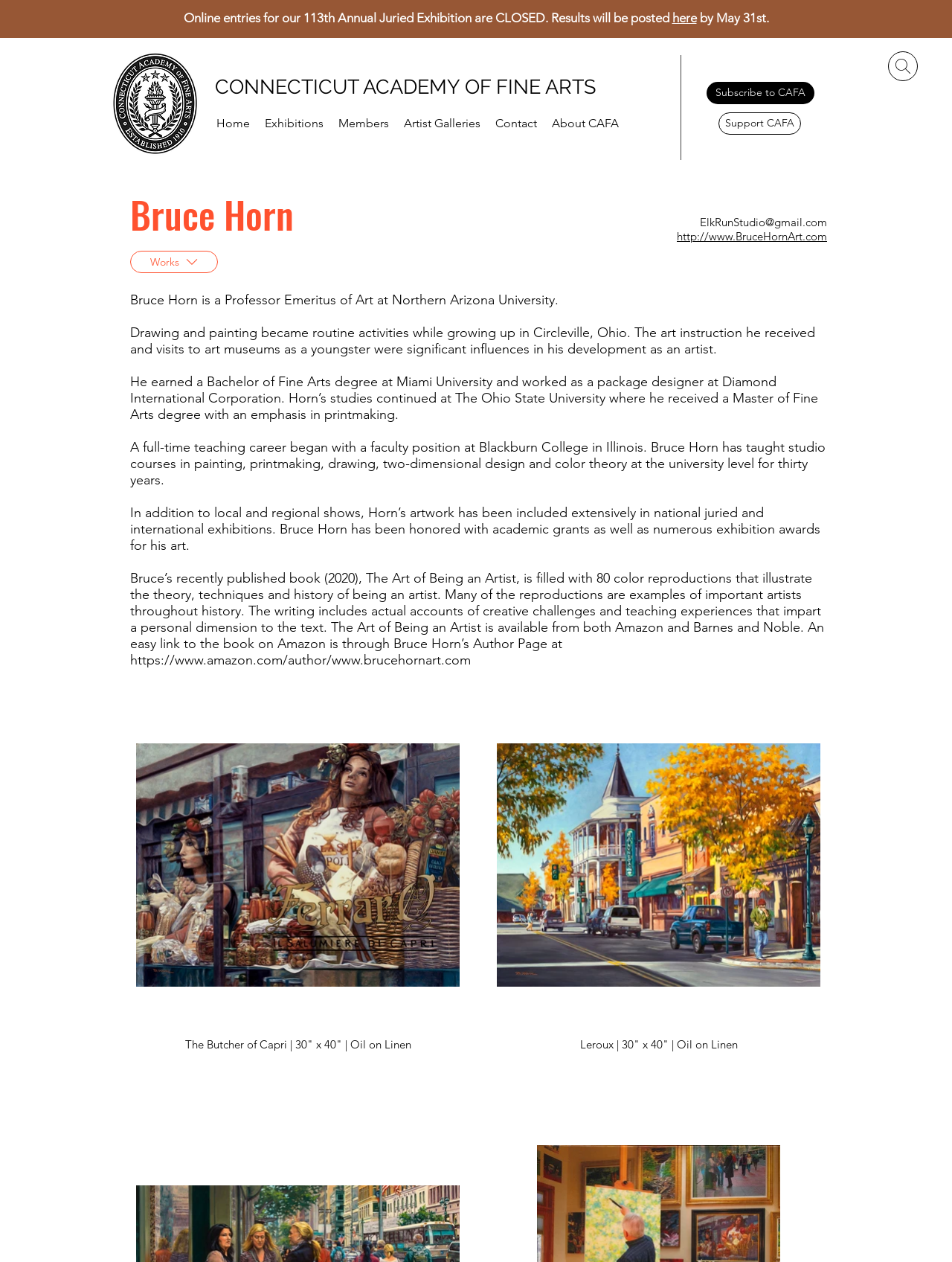What is the title of the book written by the artist?
Using the details from the image, give an elaborate explanation to answer the question.

The title of the book can be found in the static text element that describes the book written by the artist, which includes the text 'The Art of Being an Artist'.